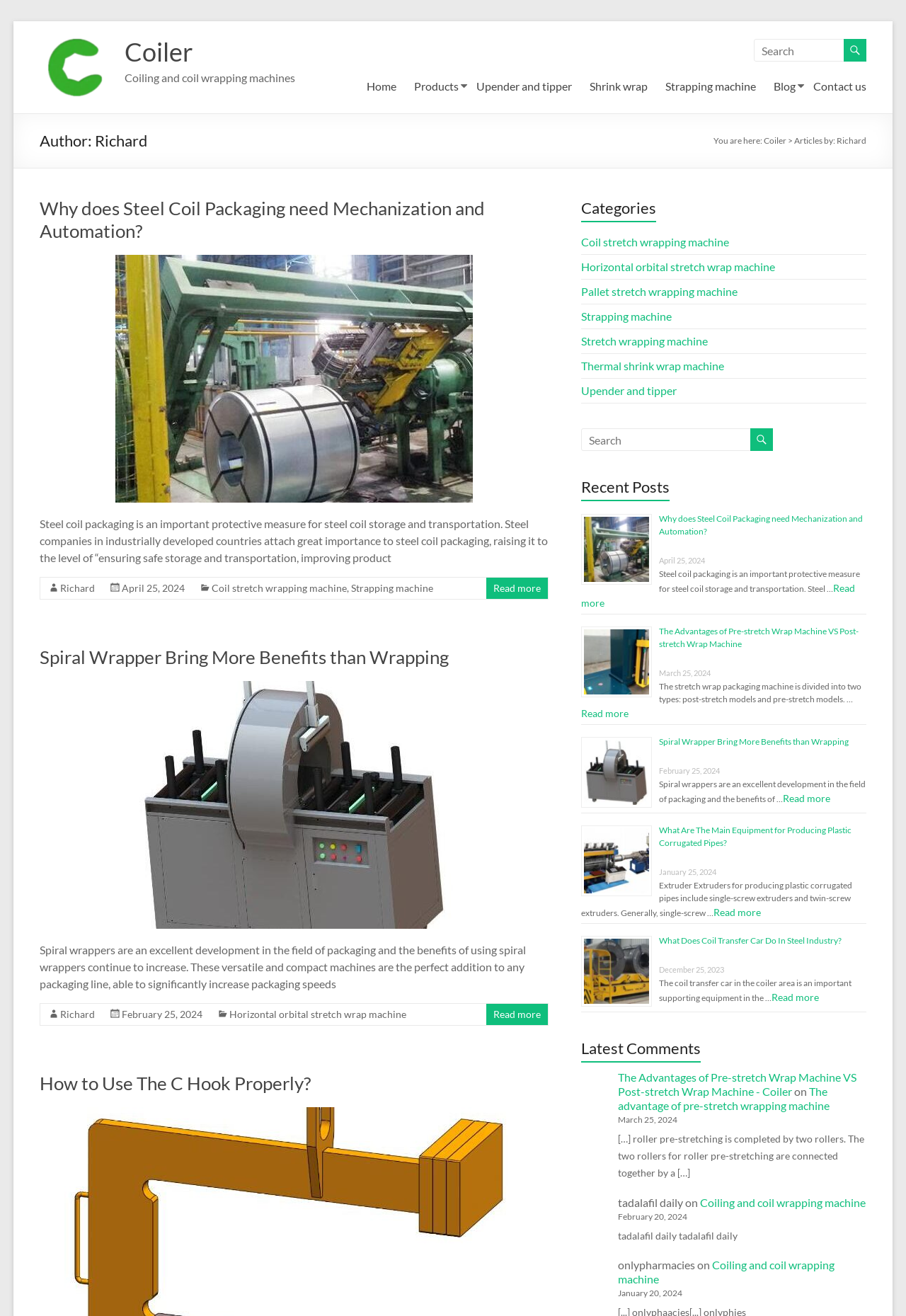From the webpage screenshot, identify the region described by Products. Provide the bounding box coordinates as (top-left x, top-left y, bottom-right x, bottom-right y), with each value being a floating point number between 0 and 1.

[0.457, 0.058, 0.506, 0.074]